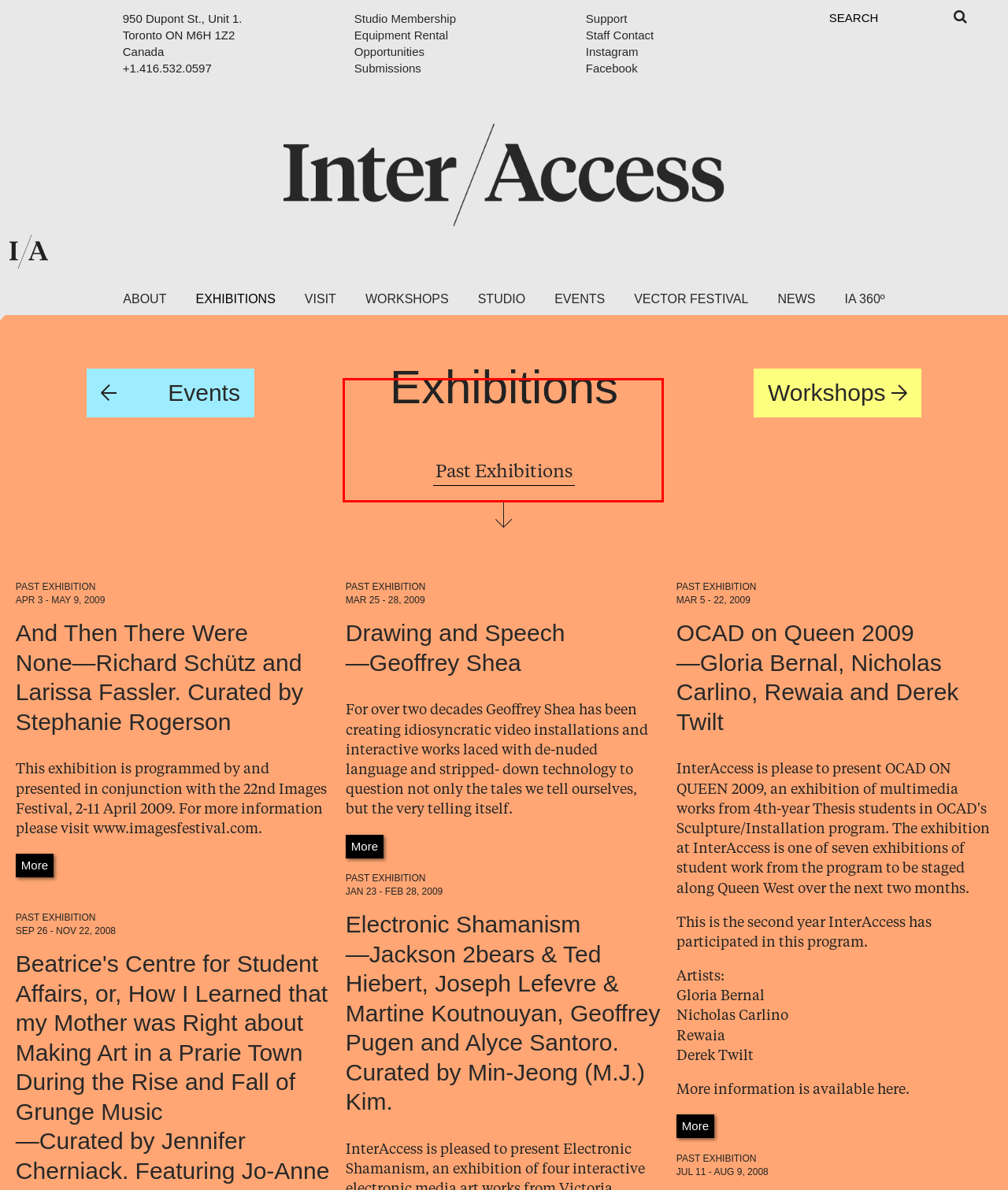Analyze the screenshot of a webpage where a red rectangle is bounding a UI element. Extract and generate the text content within this red bounding box.

For over two decades Geoffrey Shea has been creating idiosyncratic video installations and interactive works laced with de-nuded language and stripped- down technology to question not only the tales we tell ourselves, but the very telling itself.